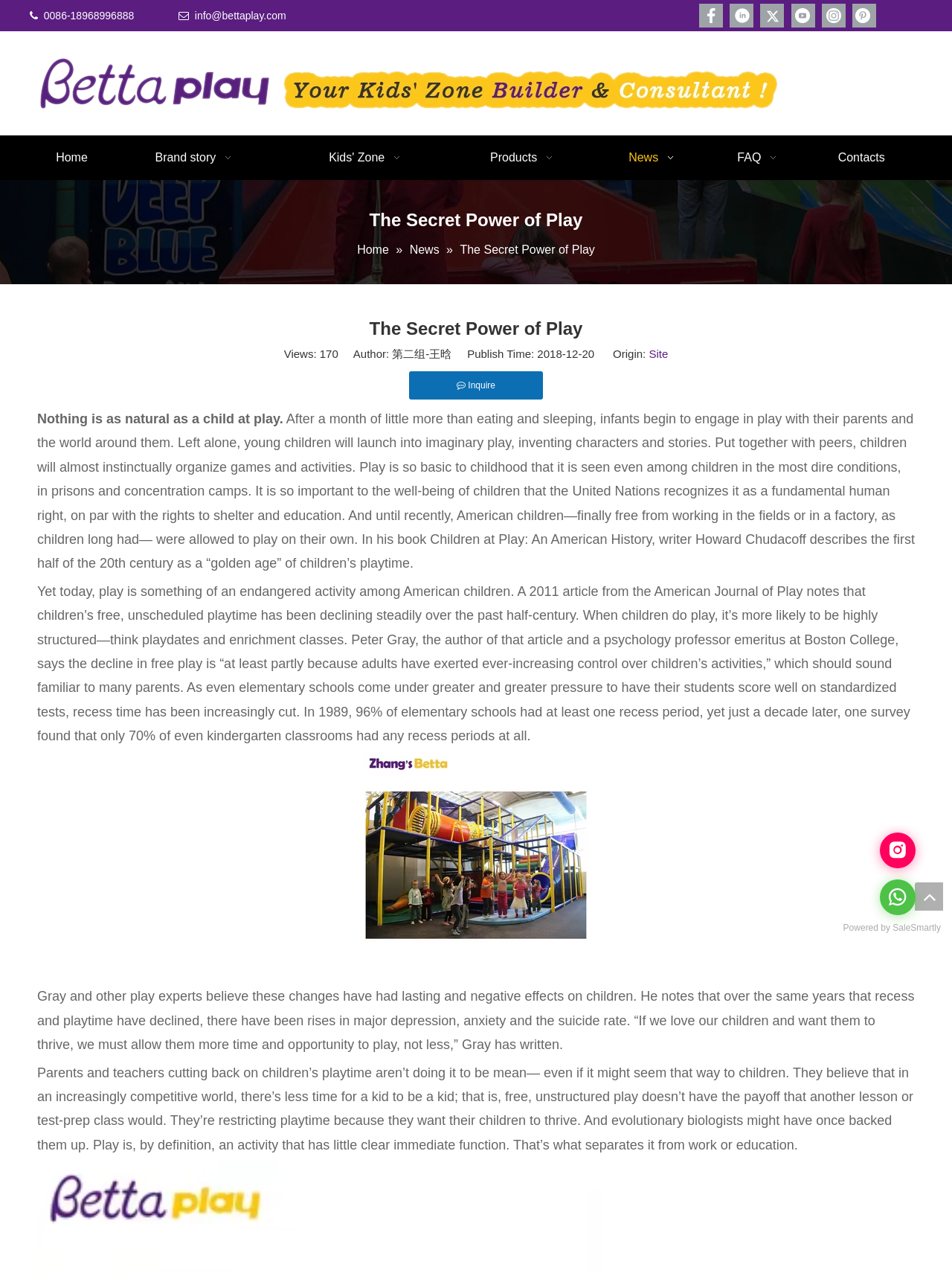Give a short answer to this question using one word or a phrase:
What is the company's contact number?

086-18968996888